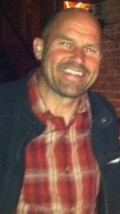Refer to the screenshot and give an in-depth answer to this question: What is the tone of the image?

The image radiates a sense of warmth and friendliness, which is evident from the man's smile and casual dressing, creating a welcoming atmosphere.